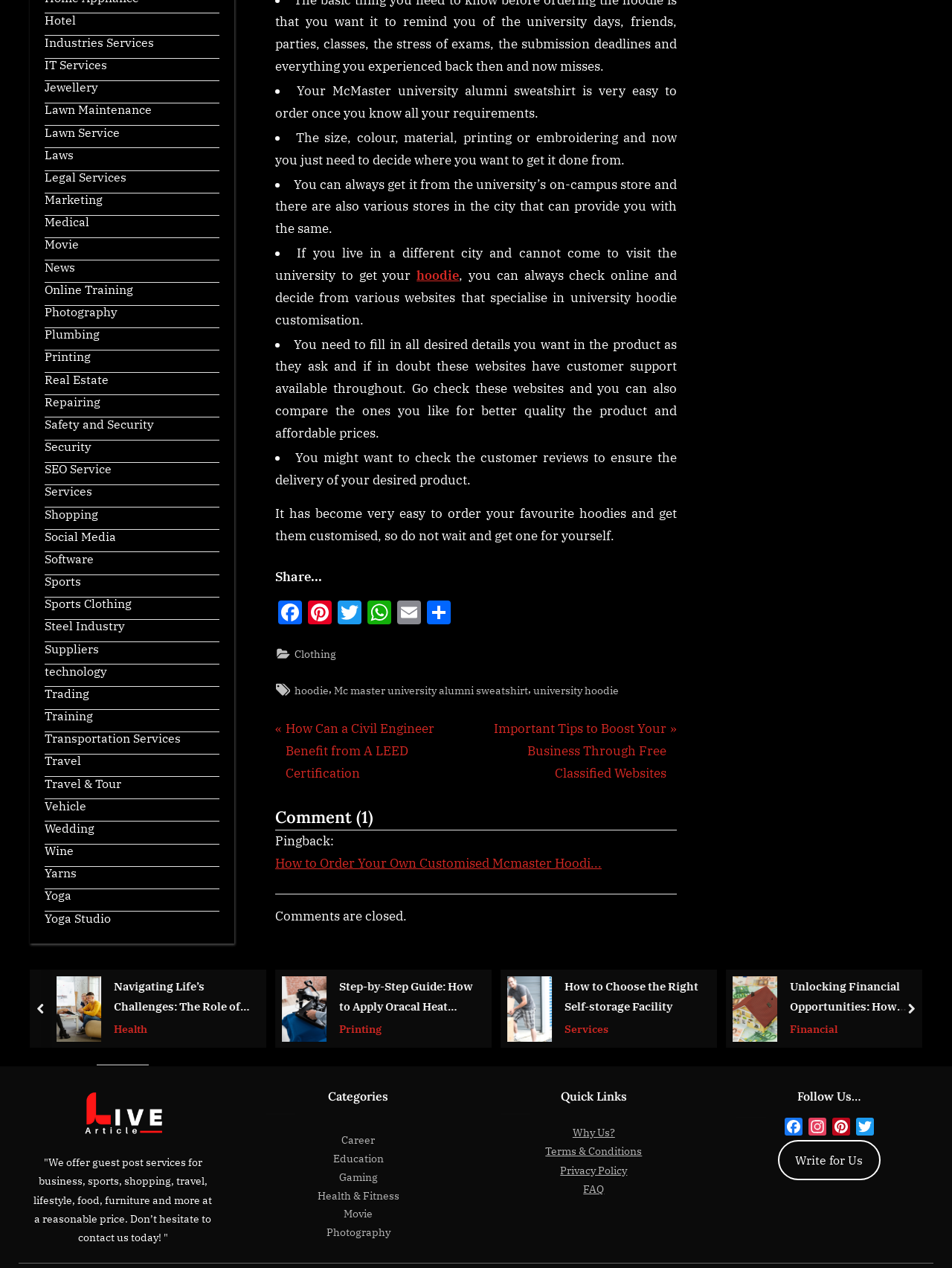Where can you get a customized hoodie?
Please craft a detailed and exhaustive response to the question.

According to the webpage, you can get a customized hoodie from the university’s on-campus store or online from various websites that specialize in university hoodie customization.